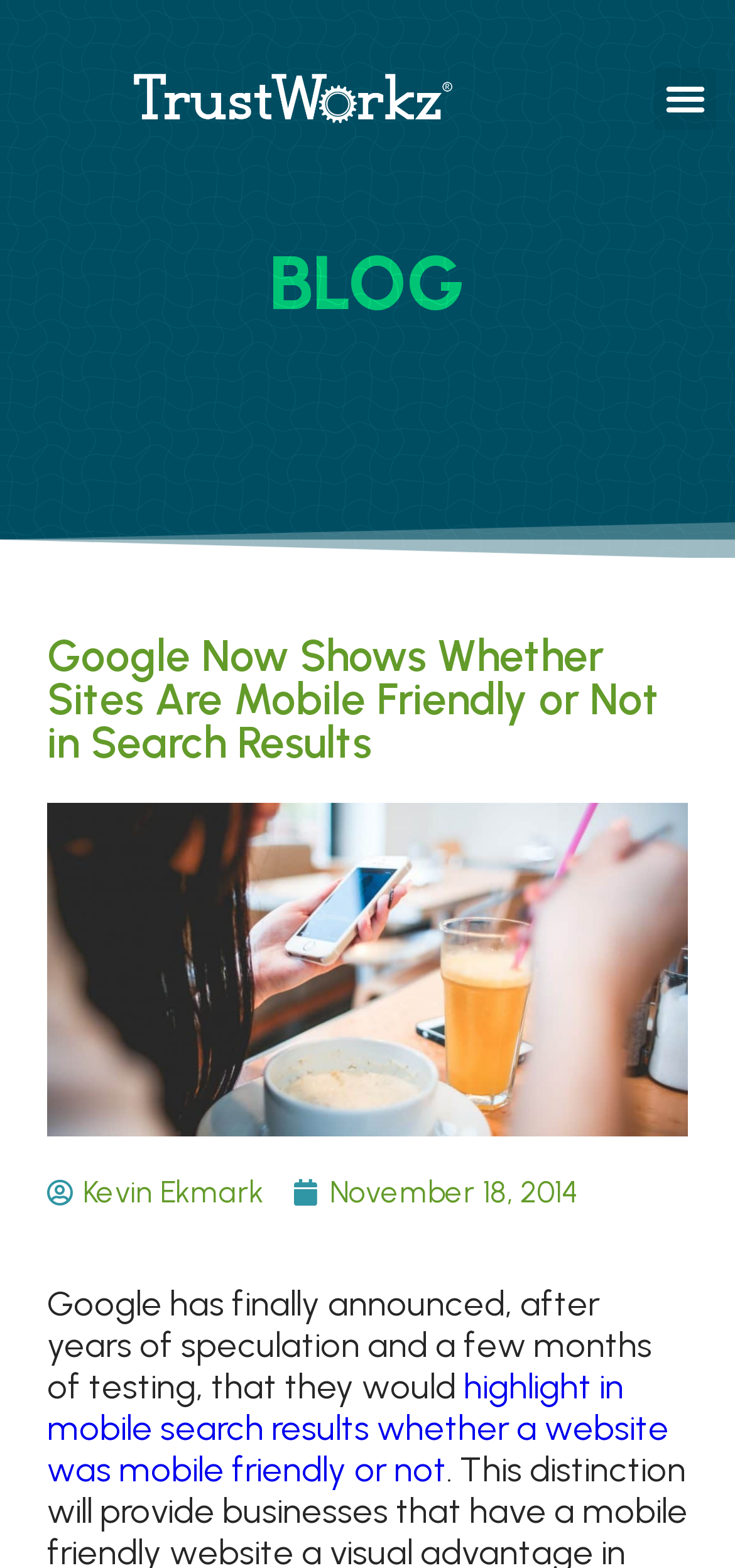Provide the bounding box coordinates in the format (top-left x, top-left y, bottom-right x, bottom-right y). All values are floating point numbers between 0 and 1. Determine the bounding box coordinate of the UI element described as: November 18, 2014

[0.4, 0.749, 0.787, 0.772]